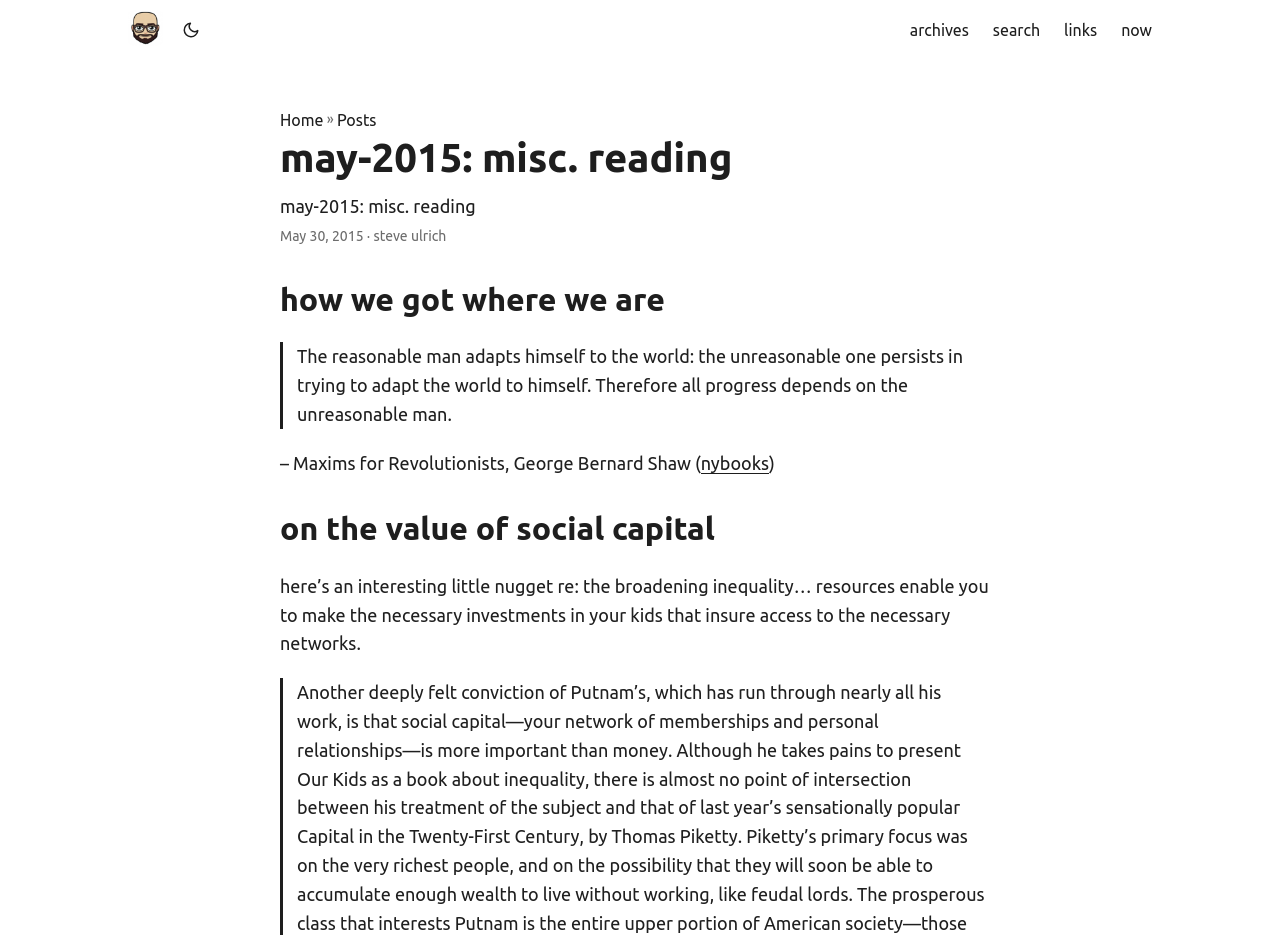Return the bounding box coordinates of the UI element that corresponds to this description: "title="(Alt + H)"". The coordinates must be given as four float numbers in the range of 0 and 1, [left, top, right, bottom].

[0.1, 0.0, 0.134, 0.064]